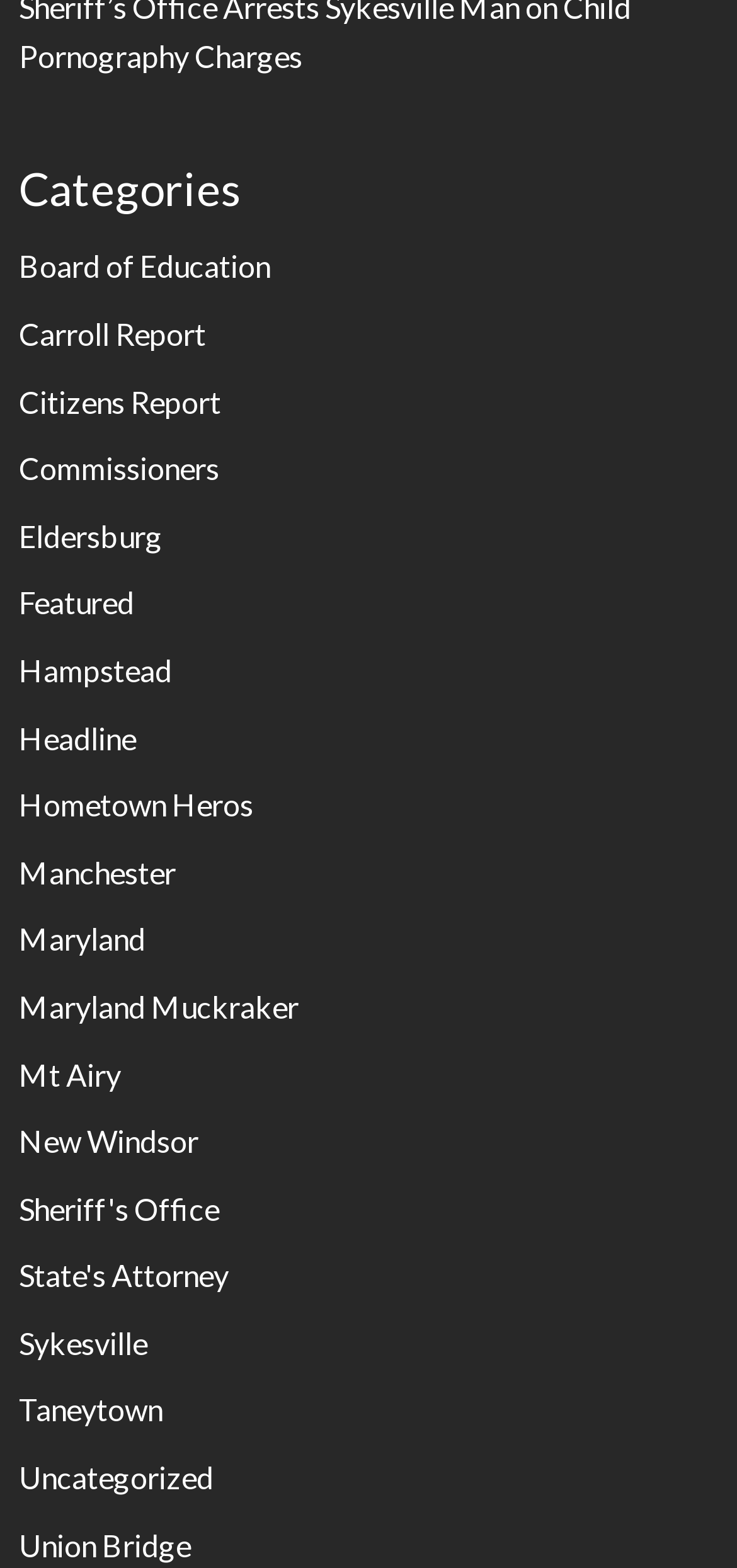Give the bounding box coordinates for this UI element: "Board of Education". The coordinates should be four float numbers between 0 and 1, arranged as [left, top, right, bottom].

[0.026, 0.158, 0.367, 0.181]